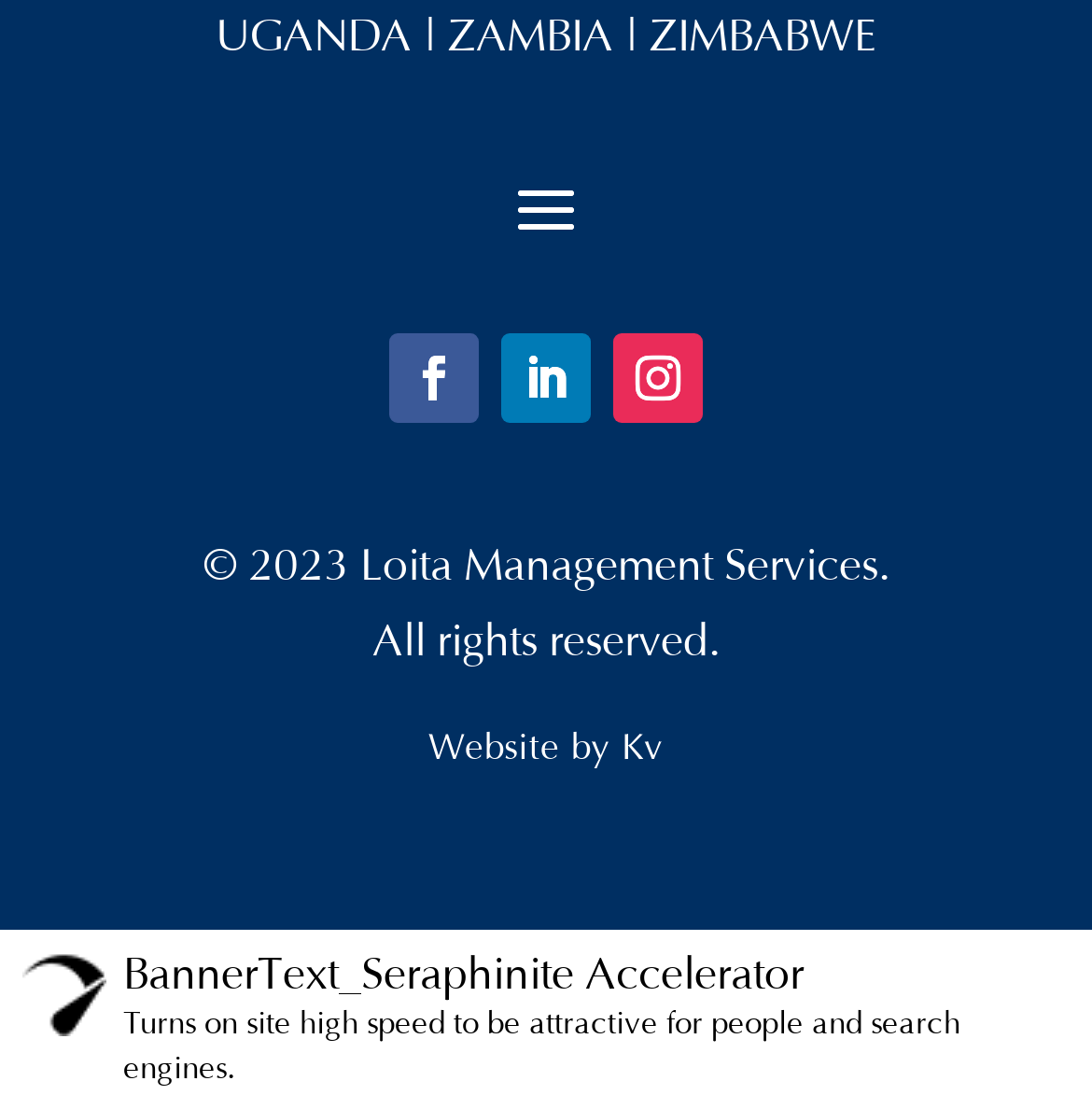What is the name of the management service?
Based on the visual information, provide a detailed and comprehensive answer.

The name of the management service can be found at the bottom of the webpage, where it says '© 2023 Loita Management Services.'